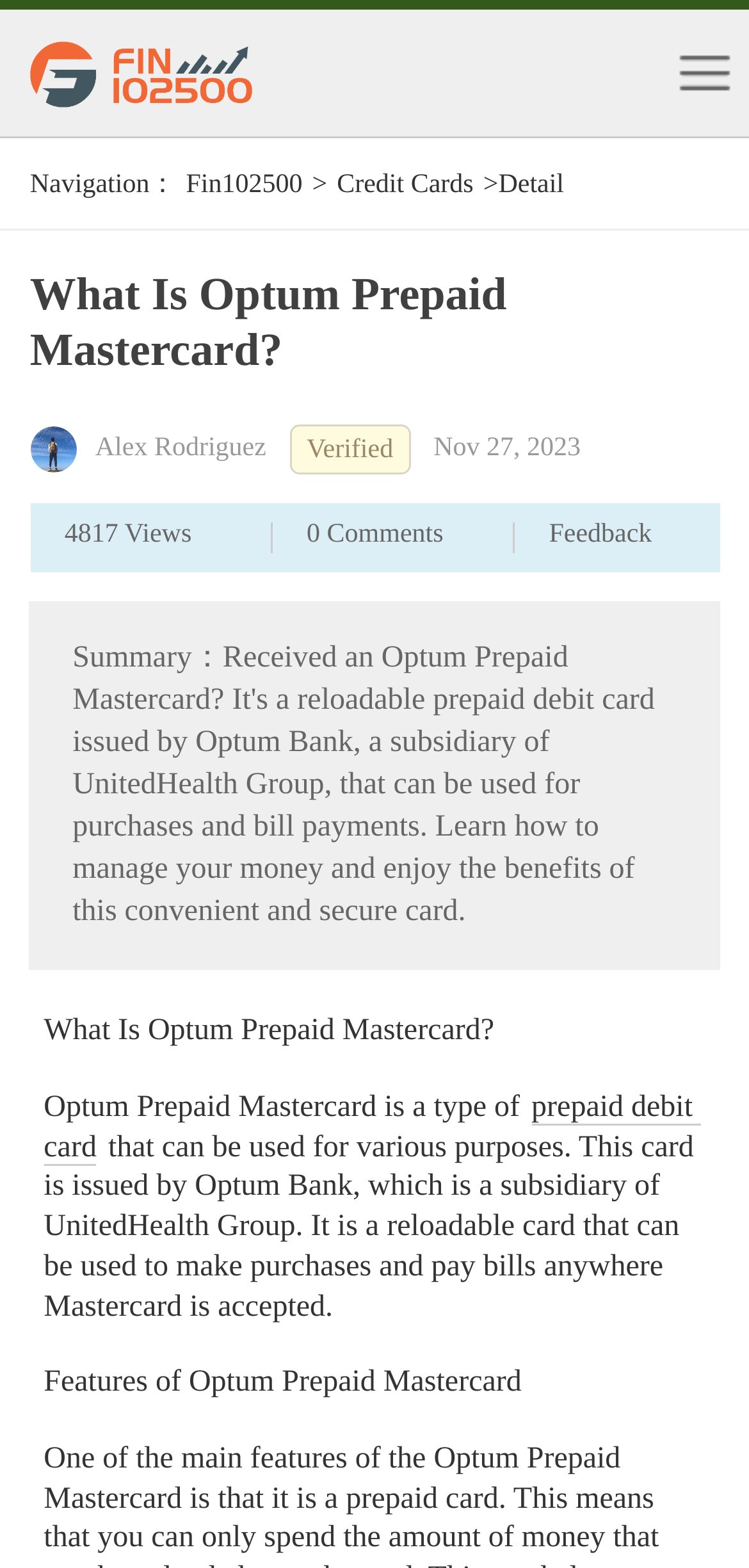Use a single word or phrase to answer this question: 
Who issues the Optum Prepaid Mastercard?

Optum Bank